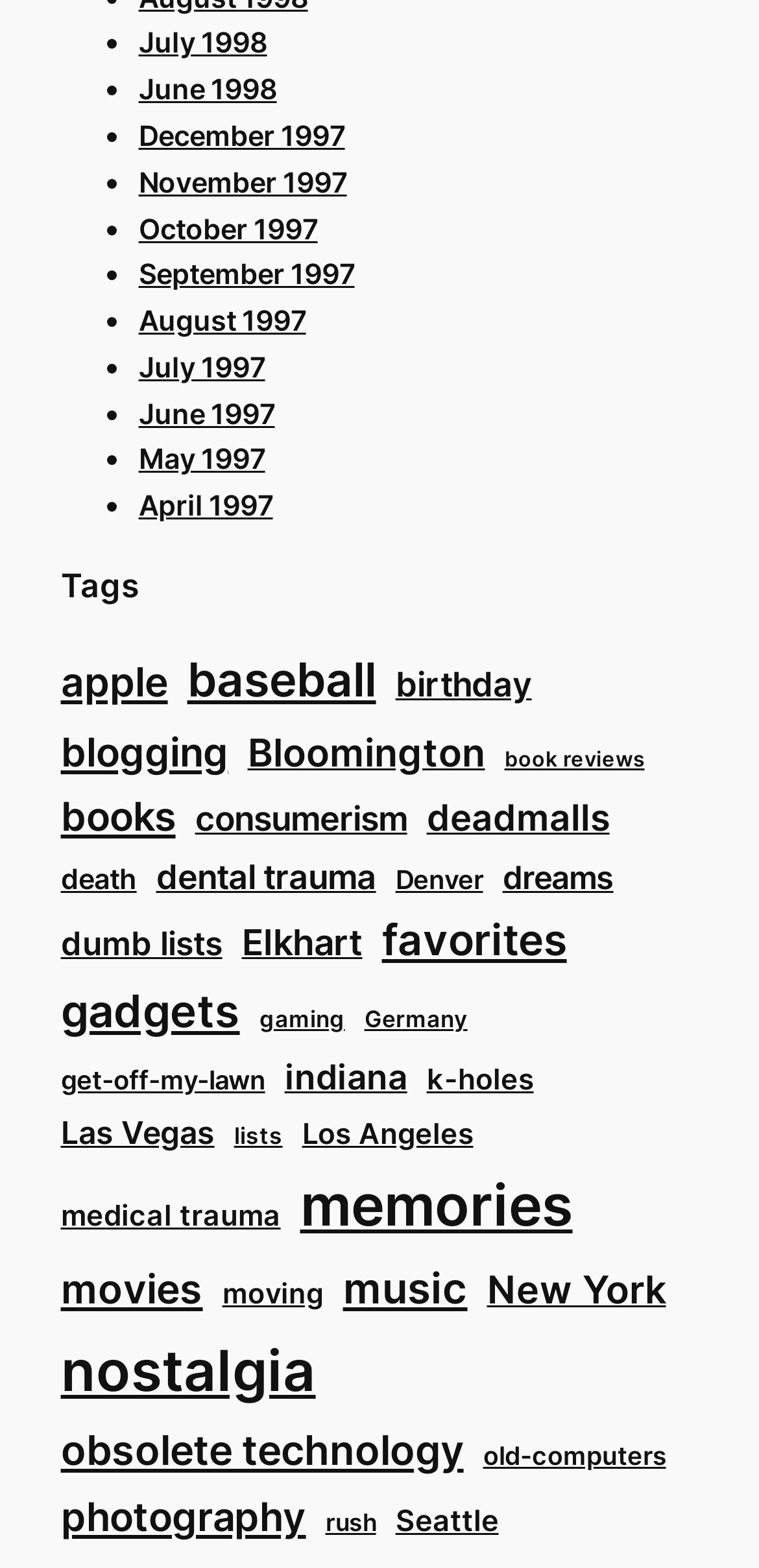Determine the bounding box coordinates of the element's region needed to click to follow the instruction: "View the 'apple' tag". Provide these coordinates as four float numbers between 0 and 1, formatted as [left, top, right, bottom].

[0.08, 0.415, 0.221, 0.457]